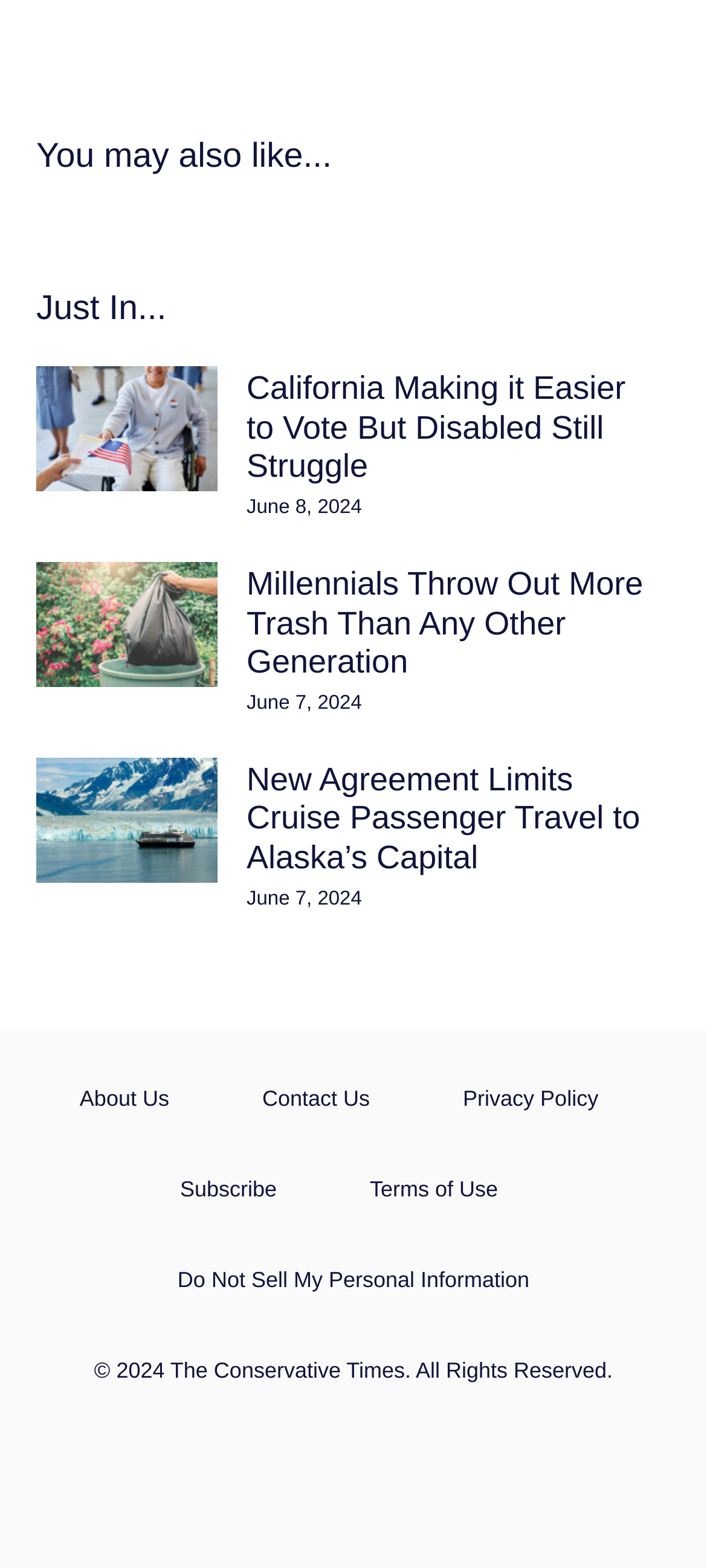Identify the bounding box coordinates of the part that should be clicked to carry out this instruction: "Subscribe to the newsletter".

[0.214, 0.729, 0.432, 0.787]